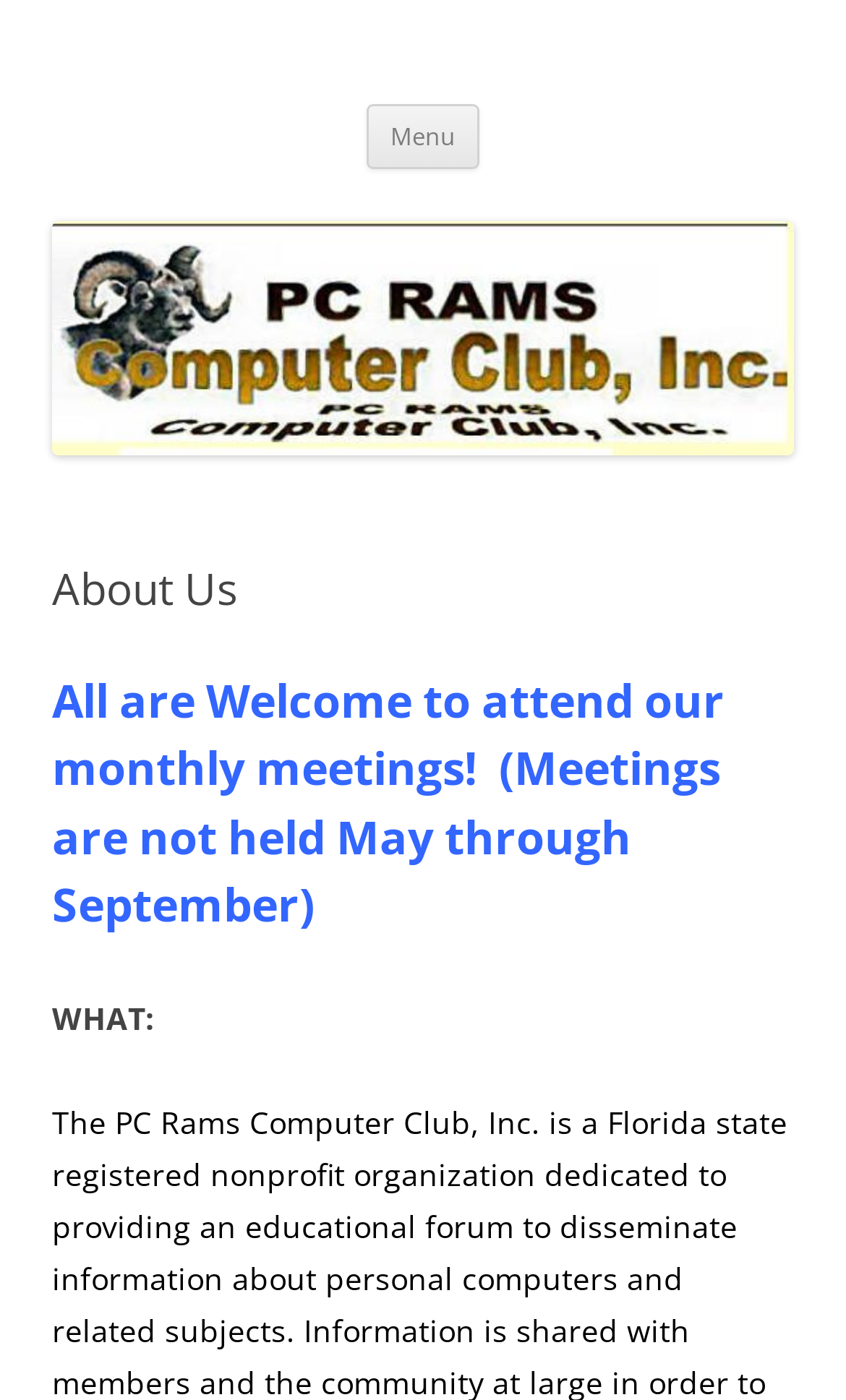Utilize the information from the image to answer the question in detail:
What is the name of the computer club?

The name of the computer club can be found in the heading element at the top of the page, which is also a link. It is also mentioned in the image description and the link at the bottom of the page.